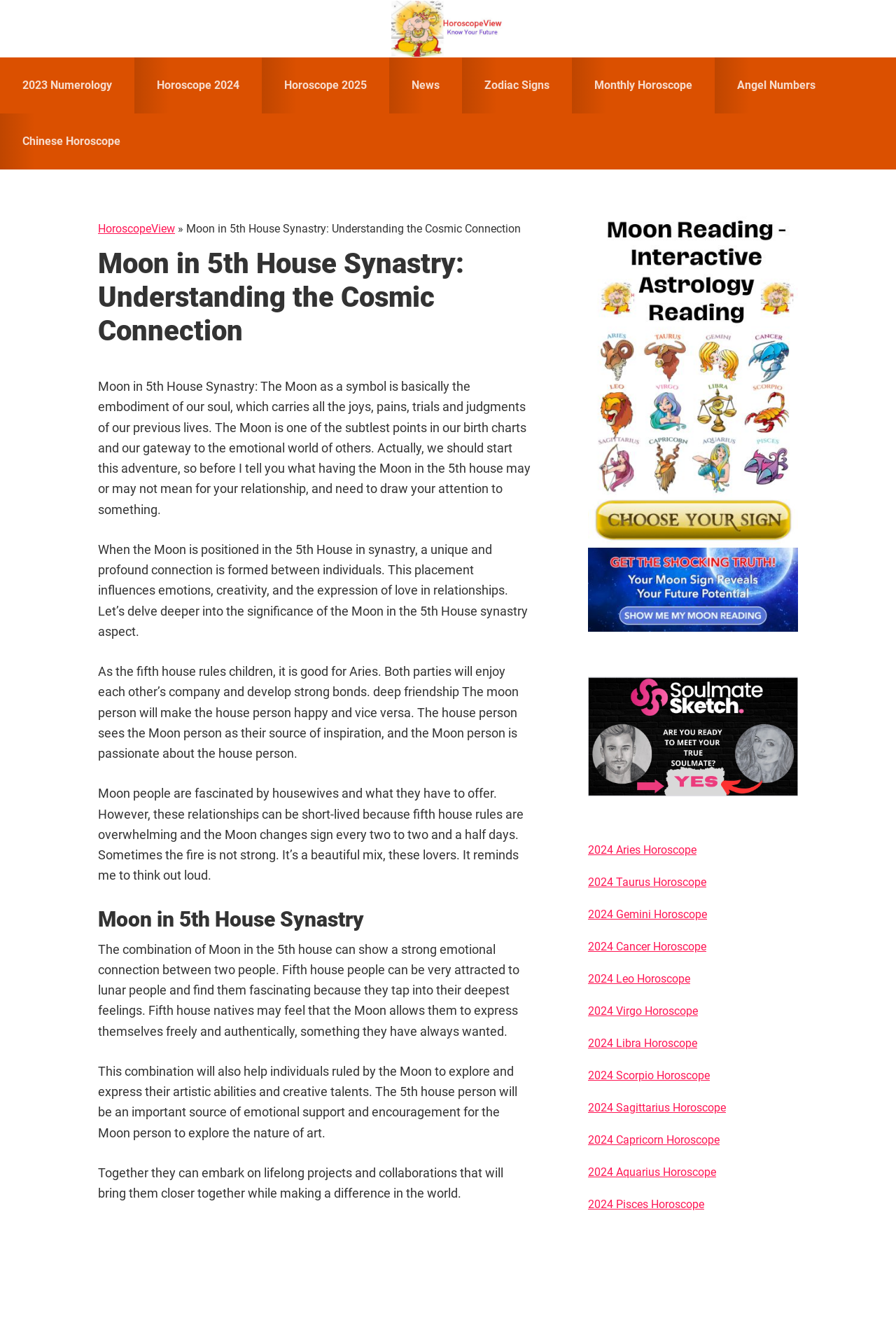Please provide the bounding box coordinates for the element that needs to be clicked to perform the instruction: "Get a 'moon reading - interactive astrology reading'". The coordinates must consist of four float numbers between 0 and 1, formatted as [left, top, right, bottom].

[0.656, 0.158, 0.891, 0.472]